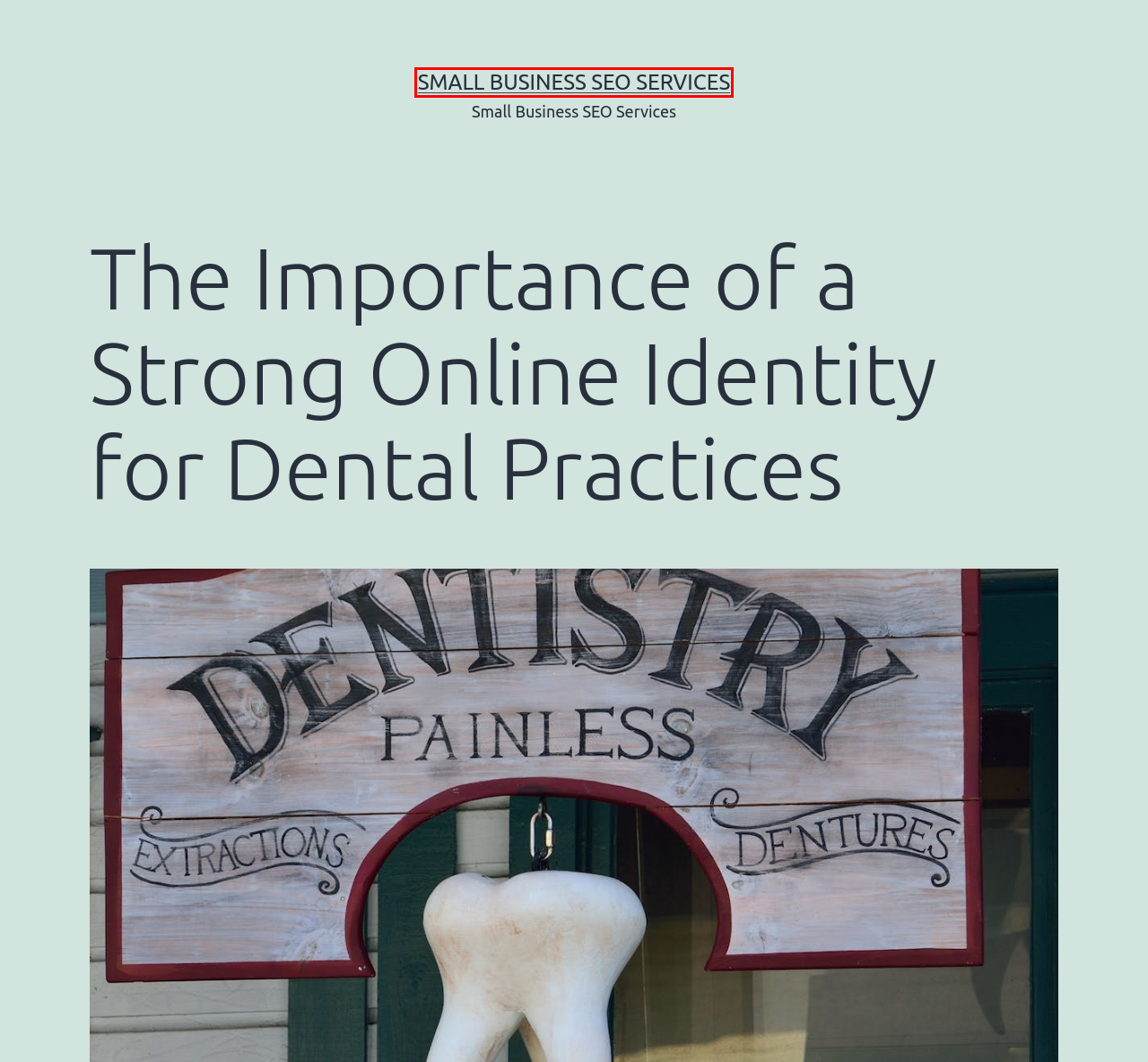Inspect the provided webpage screenshot, concentrating on the element within the red bounding box. Select the description that best represents the new webpage after you click the highlighted element. Here are the candidates:
A. March 2013 - Small Business SEO Services
B. Your SEO Business How A White Labeling Agency Can Help You - Small Business SEO Services
C. How Do You Choose a White Labeled SEO Company? - Small Business SEO Services
D. August 2013 - Small Business SEO Services
E. Seeking Sales on the Internet - Small Business SEO Services
F. Small Business SEO Services - Small Business SEO Services
G. White Label SEO Audit Tools, Part of A Proven Strategy - Small Business SEO Services
H. Uncategorized Archives - Small Business SEO Services

F